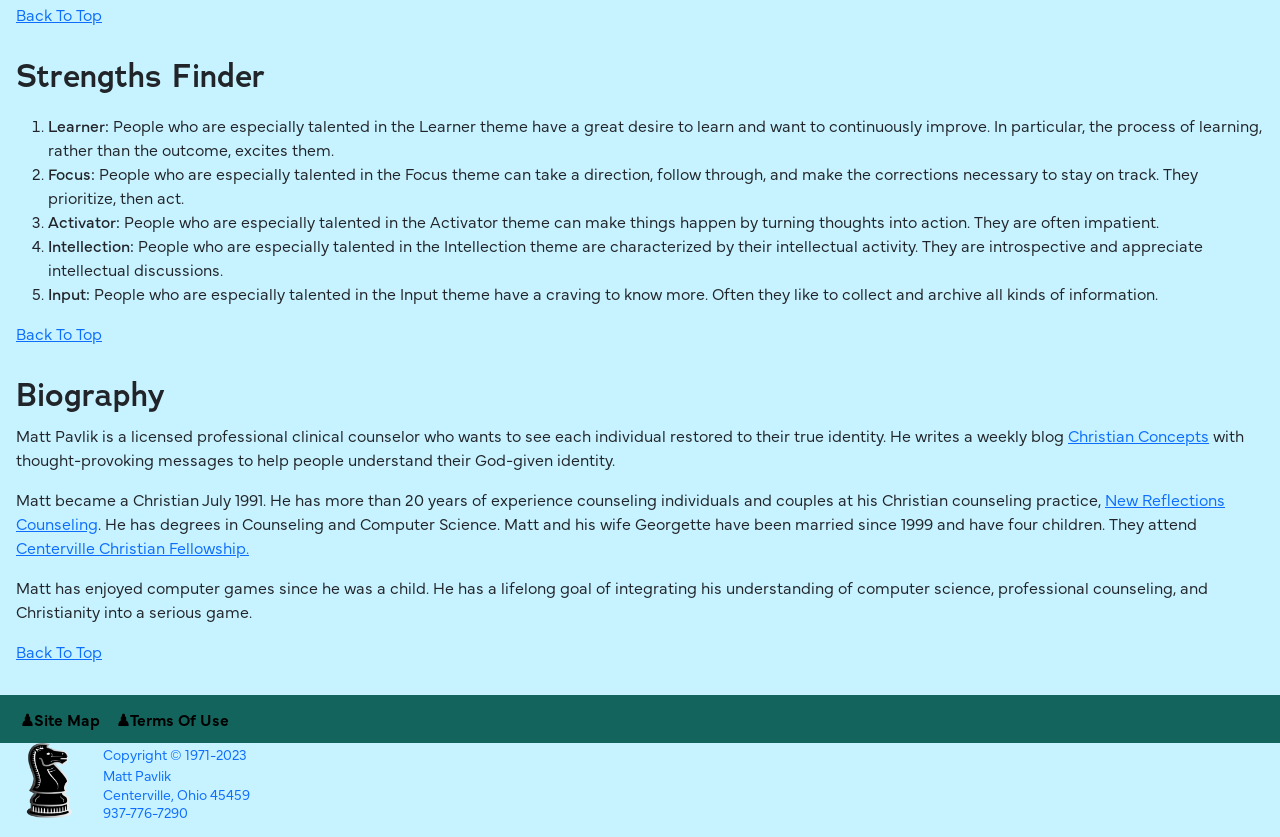Locate the bounding box coordinates of the element that should be clicked to execute the following instruction: "View 'Site Map'".

[0.009, 0.84, 0.084, 0.878]